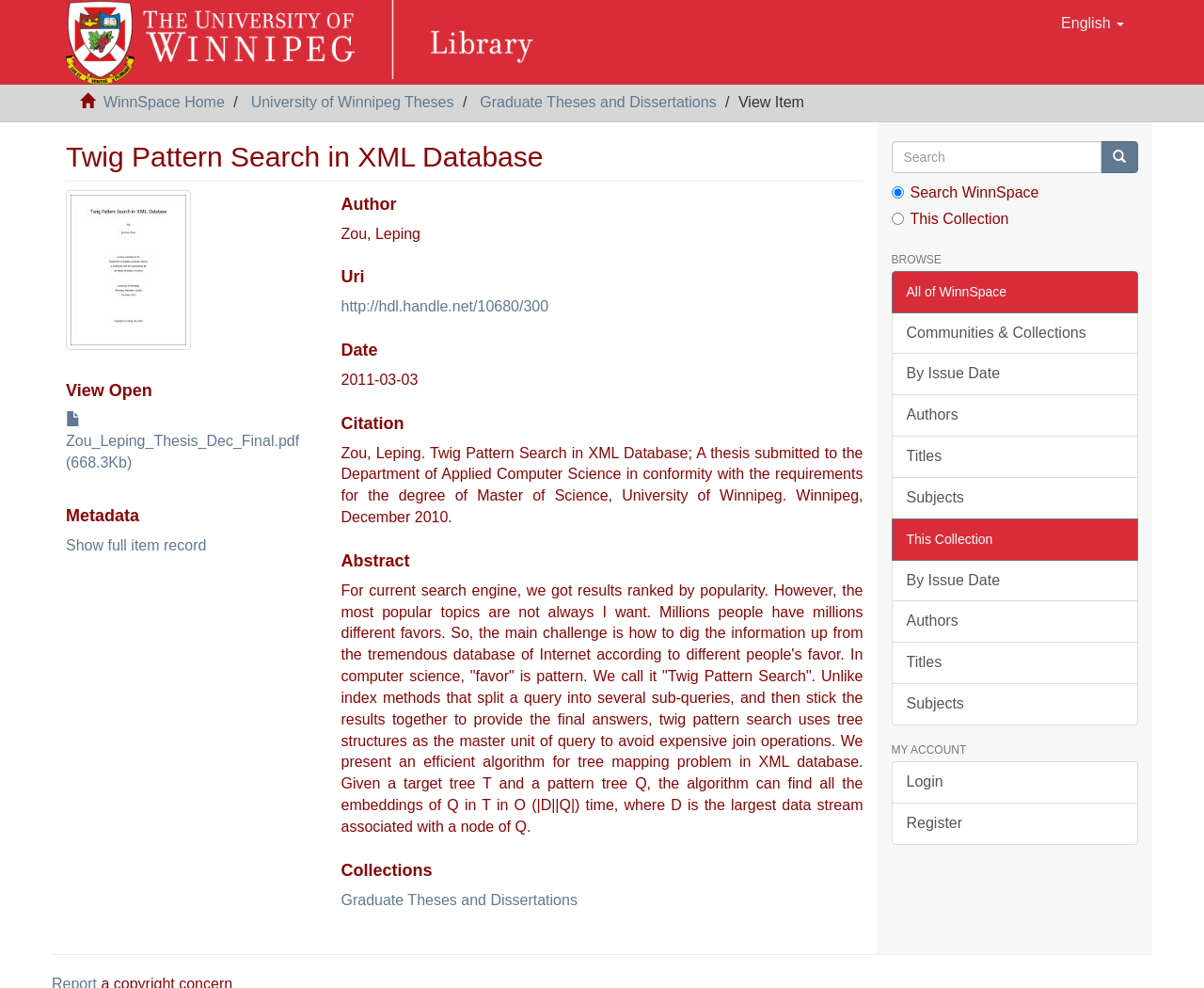Identify the bounding box coordinates for the region of the element that should be clicked to carry out the instruction: "Search for a thesis". The bounding box coordinates should be four float numbers between 0 and 1, i.e., [left, top, right, bottom].

[0.74, 0.143, 0.915, 0.175]